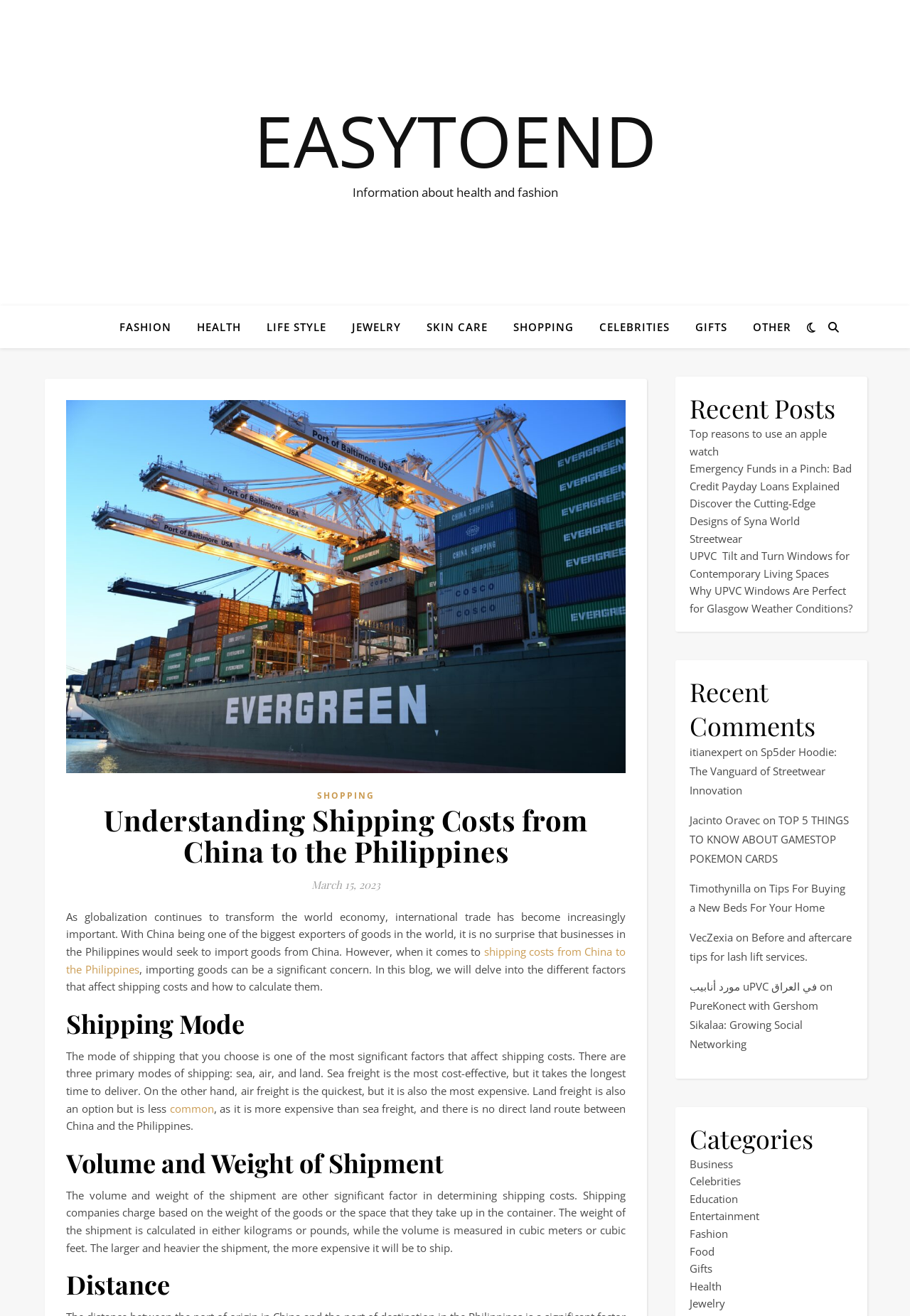What is the name of the website? Look at the image and give a one-word or short phrase answer.

EasytoEnd